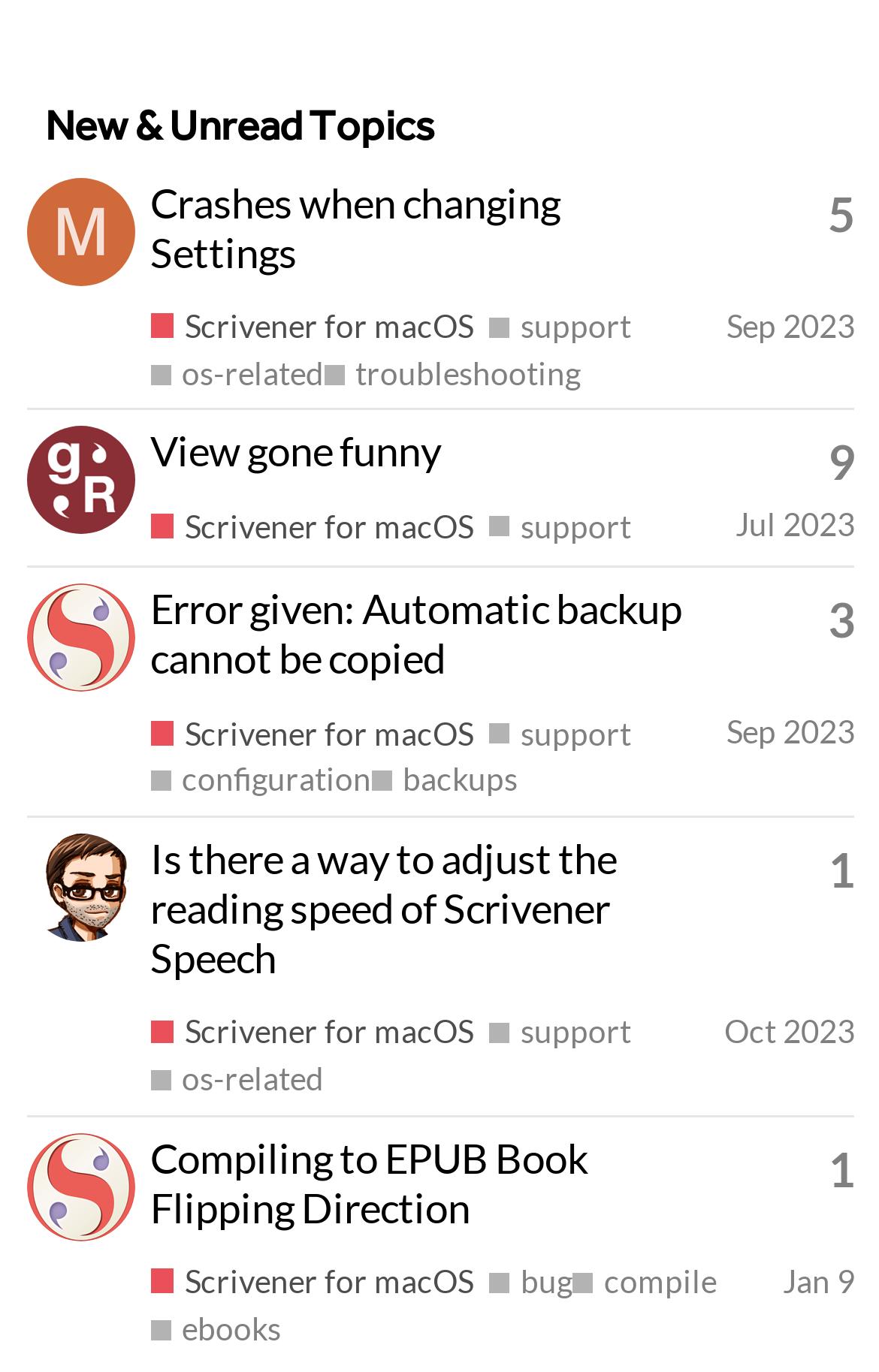What is the topic title of the first row?
Using the image as a reference, answer the question with a short word or phrase.

Crashes when changing Settings